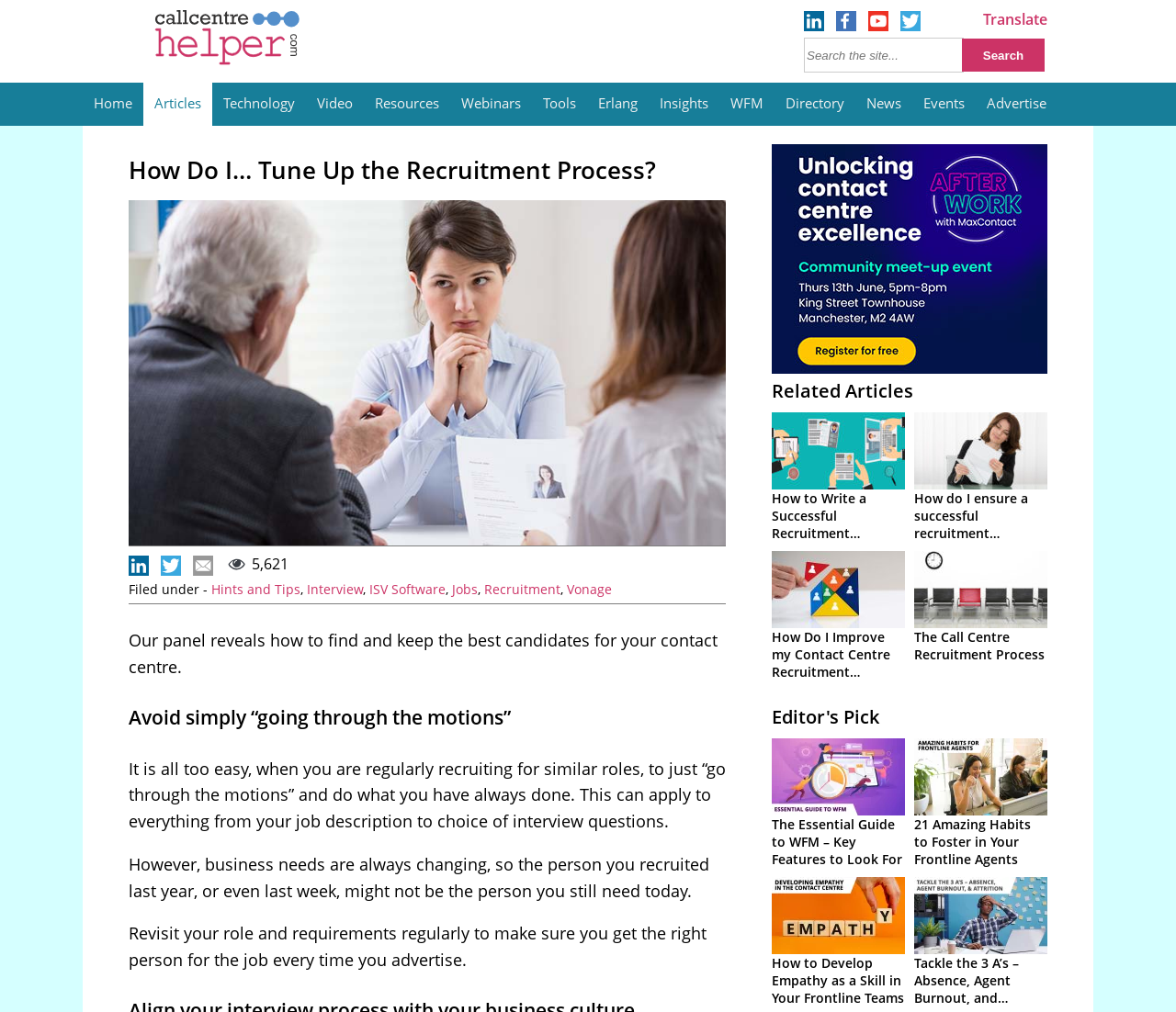Please provide the main heading of the webpage content.

How Do I… Tune Up the Recruitment Process?